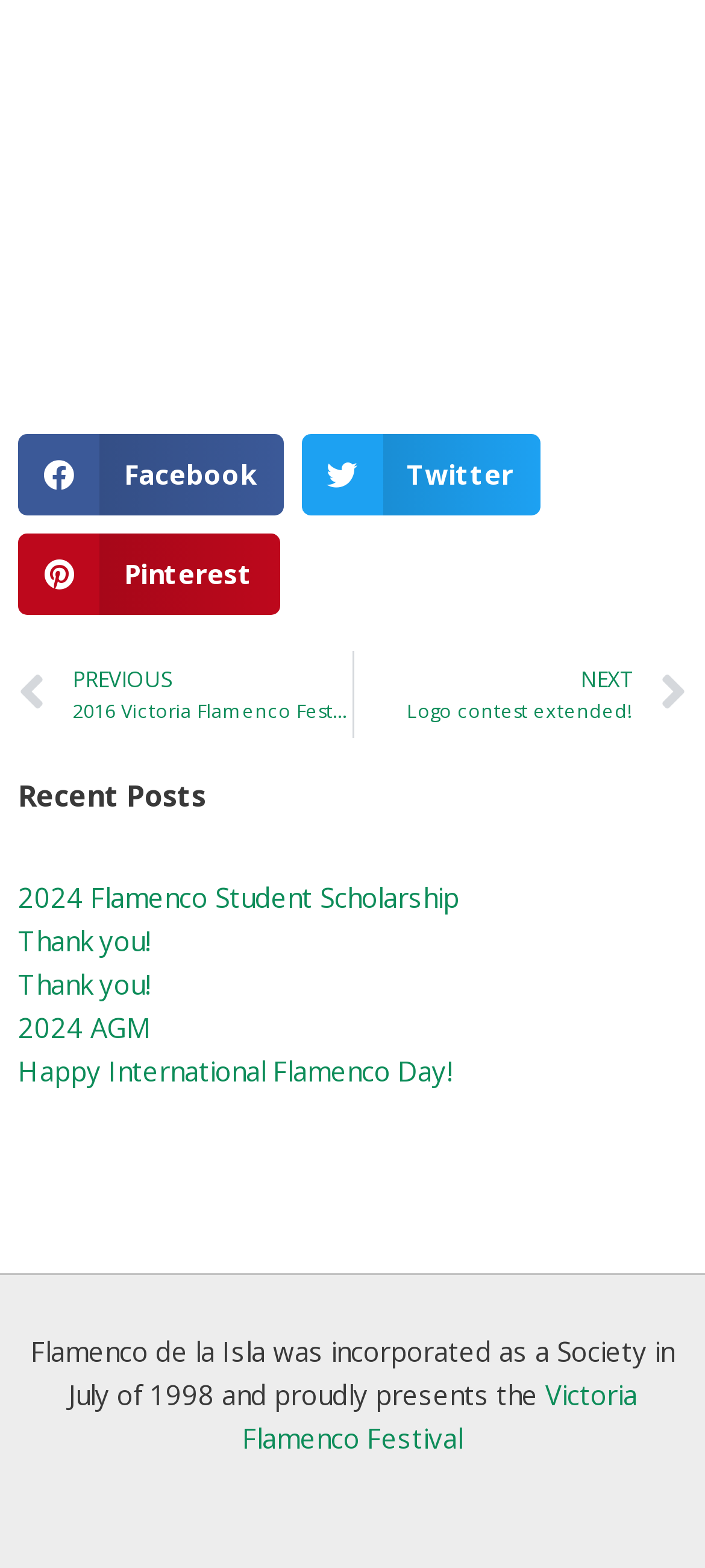What is the organization mentioned in the paragraph?
Answer the question with just one word or phrase using the image.

Flamenco de la Isla